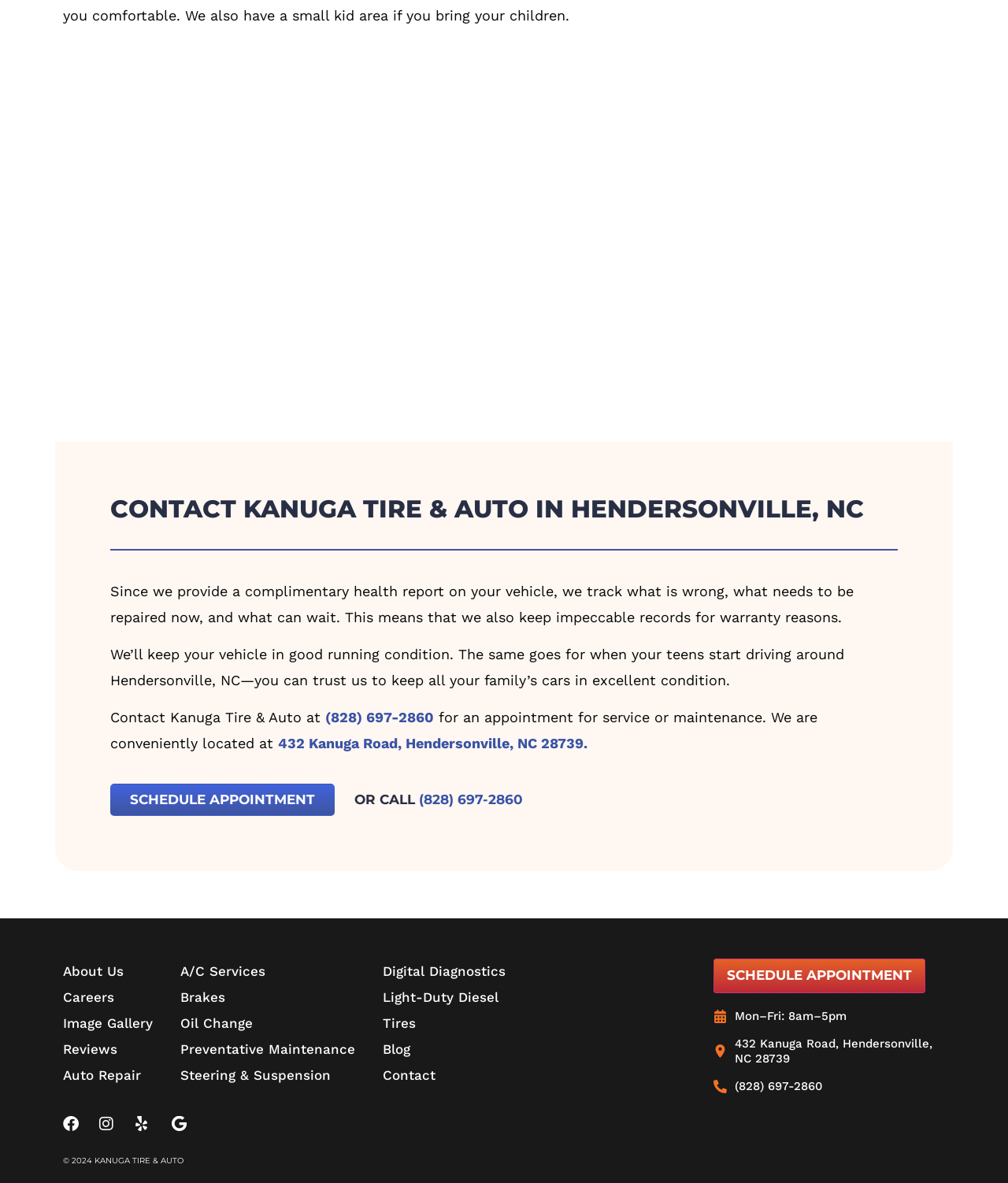What is the purpose of the 'SCHEDULE APPOINTMENT' button?
Can you provide a detailed and comprehensive answer to the question?

I found the purpose of the button by looking at the text above and below it. It is a call-to-action to schedule an appointment for service or maintenance, and it is likely that clicking the button will allow the user to do so.